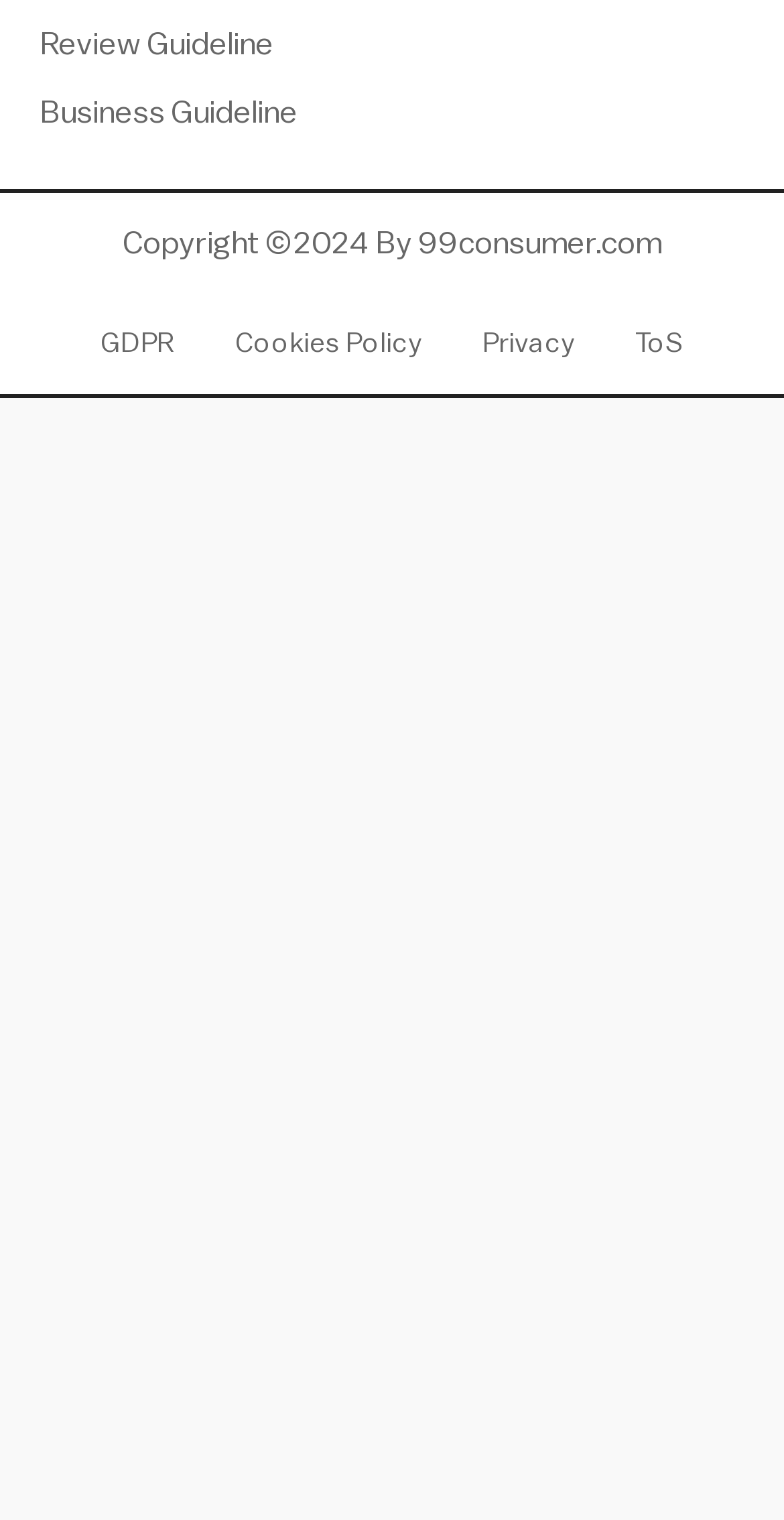Bounding box coordinates are specified in the format (top-left x, top-left y, bottom-right x, bottom-right y). All values are floating point numbers bounded between 0 and 1. Please provide the bounding box coordinate of the region this sentence describes: Conclusion

None